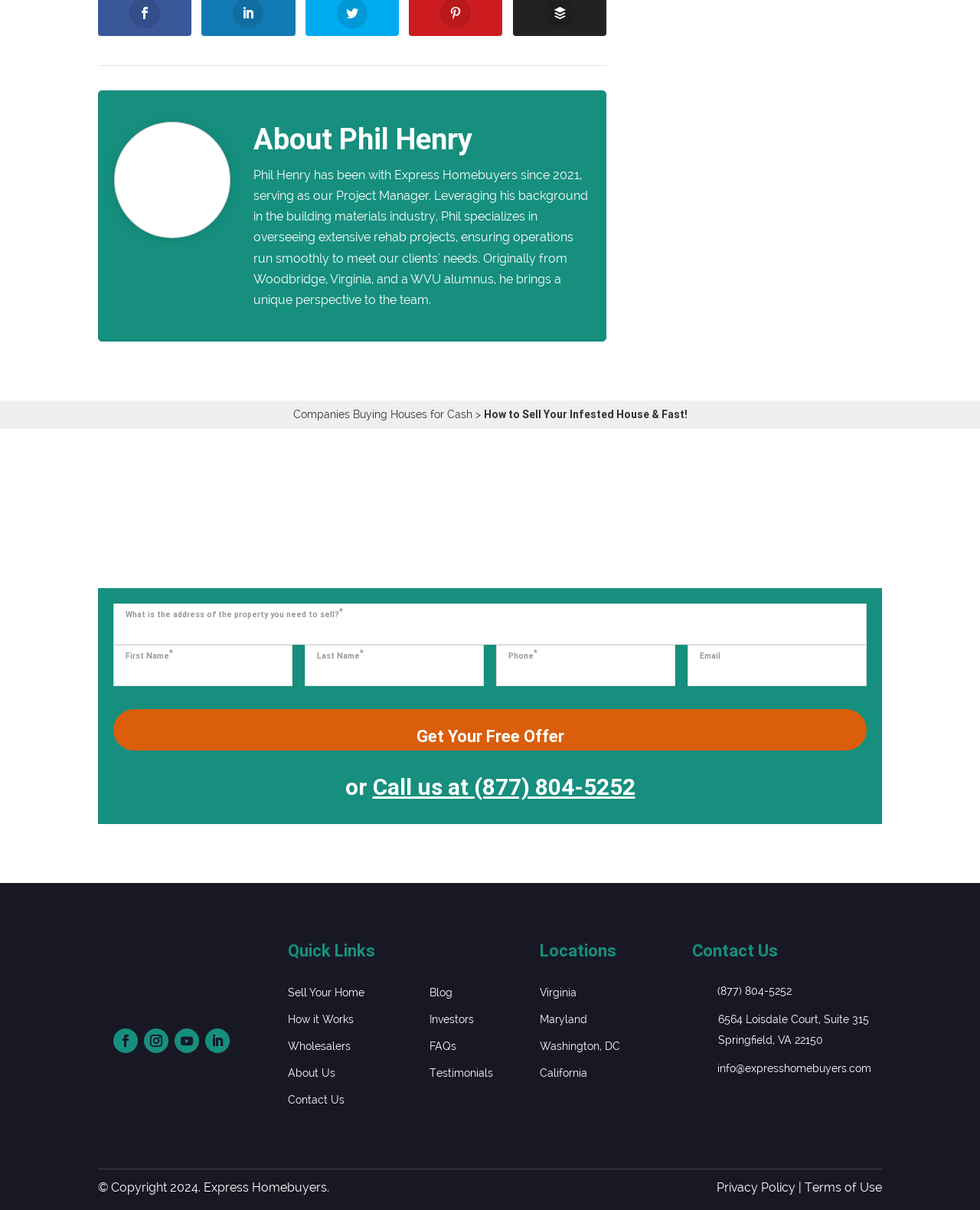What is the address of the company?
From the image, respond with a single word or phrase.

6564 Loisdale Court, Suite 315